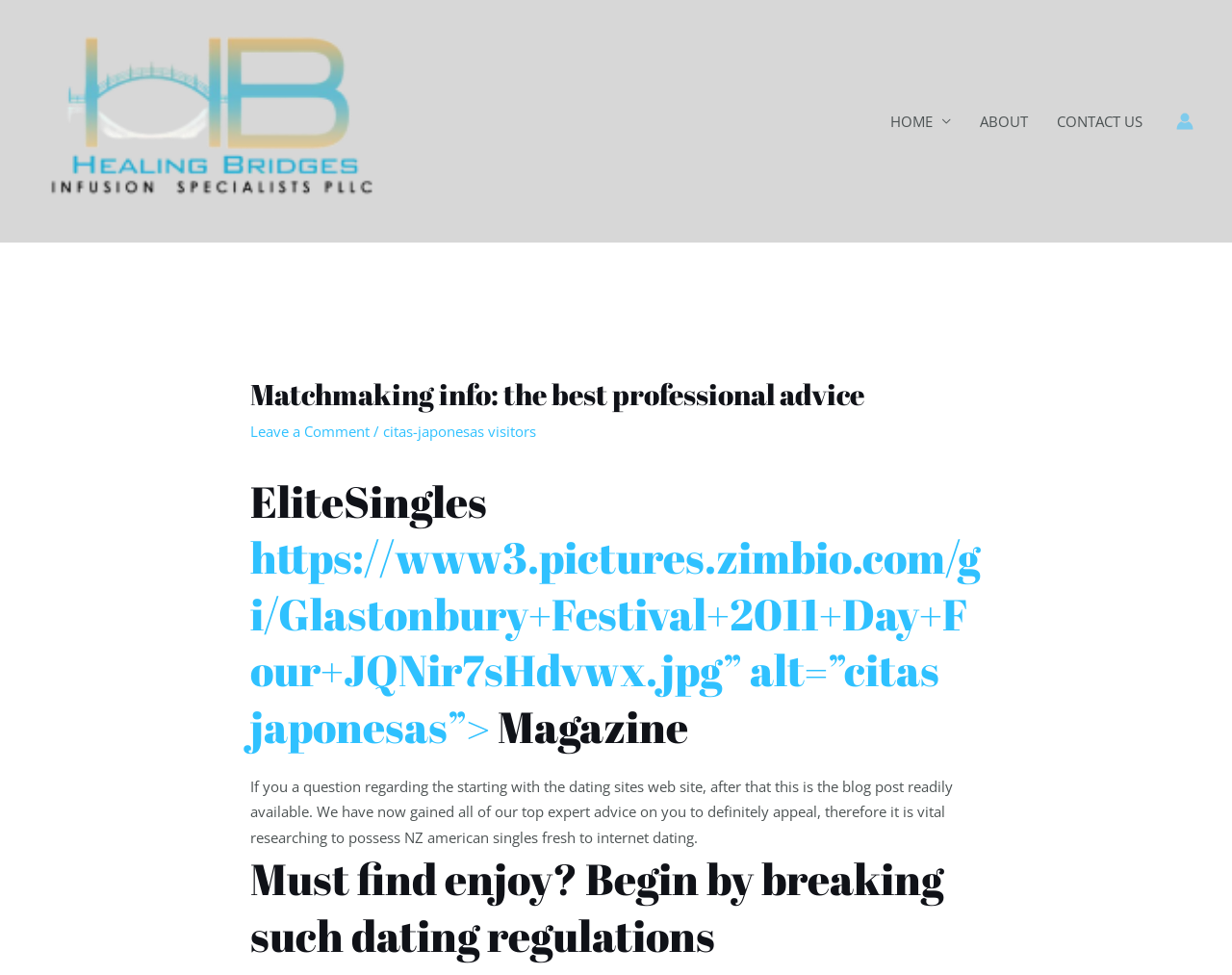What is the purpose of the blog post?
Use the image to give a comprehensive and detailed response to the question.

The blog post is intended to provide expert advice on dating, specifically for NZ American singles who are new to internet dating, and to answer questions regarding the dating sites website.